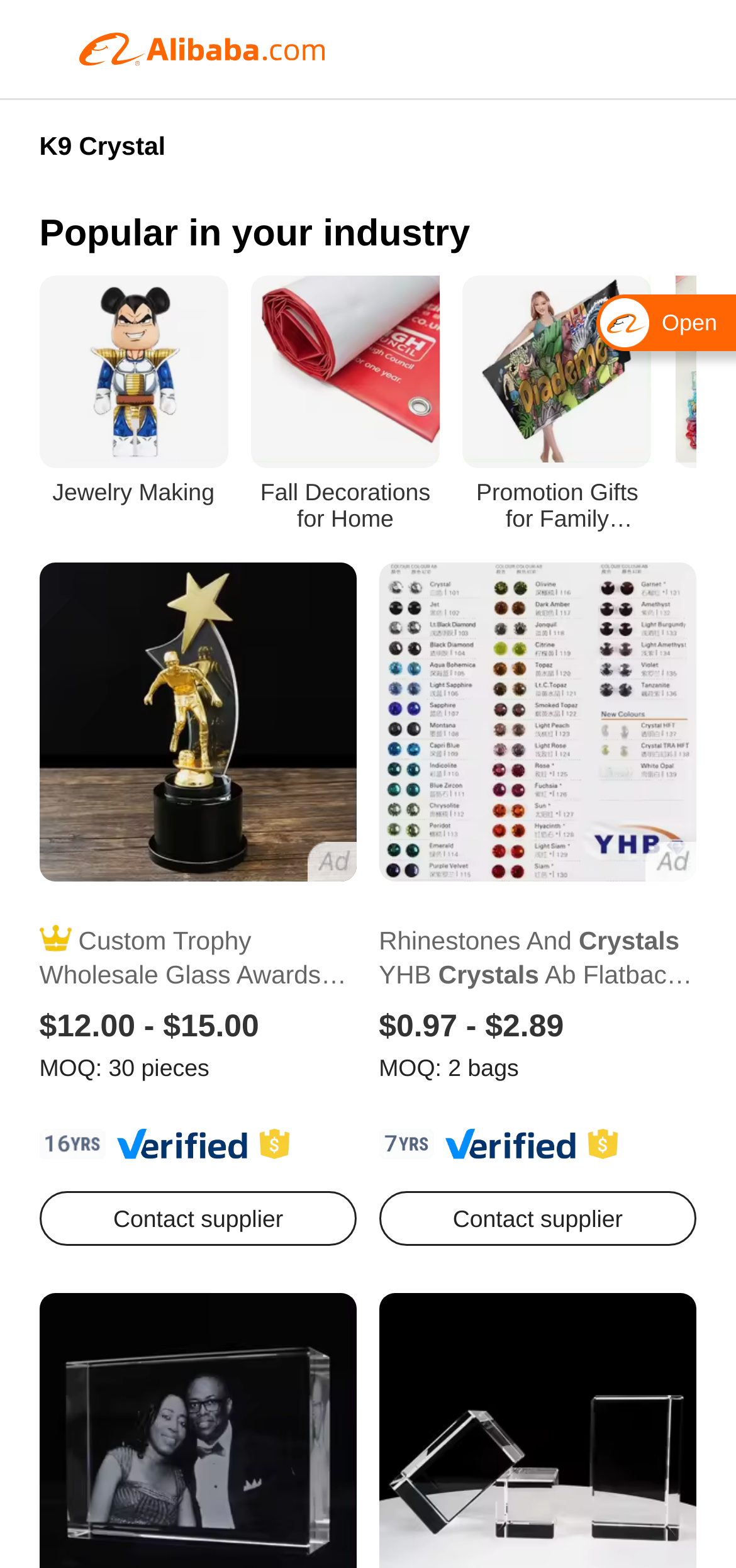What is the price range of the Custom Trophy Wholesale Glass Awards?
Utilize the information in the image to give a detailed answer to the question.

I found the price range by looking at the link 'Custom Trophy Wholesale Glass Awards K9 Crystal Pedestal Football Trophy Awards For Souvenir' and its corresponding StaticText '$12.00 - $15.00'.